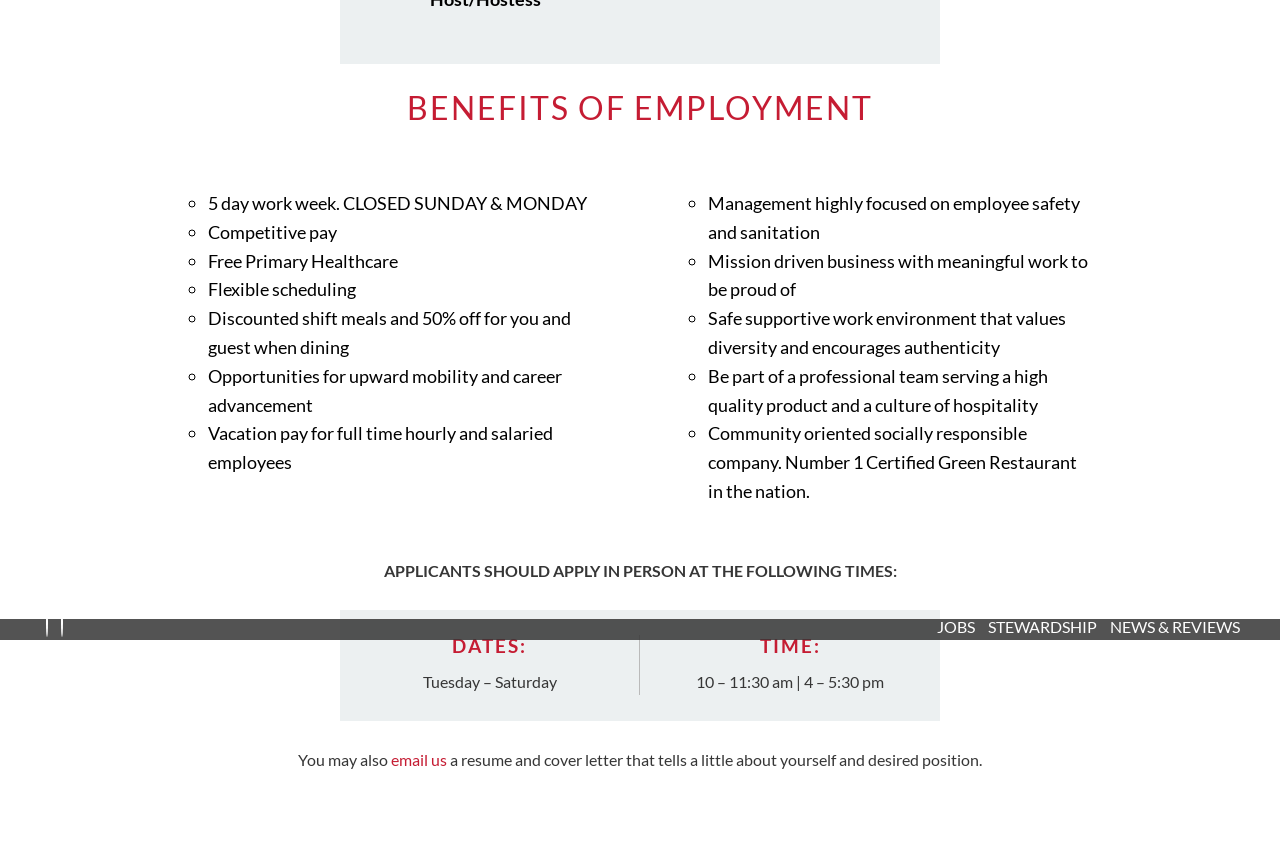Find the bounding box coordinates for the HTML element specified by: "email us".

[0.305, 0.883, 0.349, 0.905]